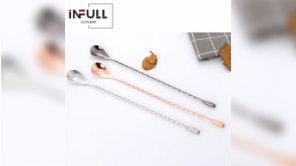Convey all the details present in the image.

The image showcases a beautifully designed set of stainless steel cocktail shaker spoons by Infull Cutlery. This elegant trio features varying lengths and finishes, including a sleek silver, a stunning rose gold, and a classic stainless steel. The spoons are artistically arranged on a light surface with subtle kitchen accessories in the background, enhancing their modern aesthetic. Ideal for both casual and formal settings, this kitchenware set exemplifies quality craftsmanship and stylish functionality, perfect for cocktail enthusiasts and home entertainers alike.